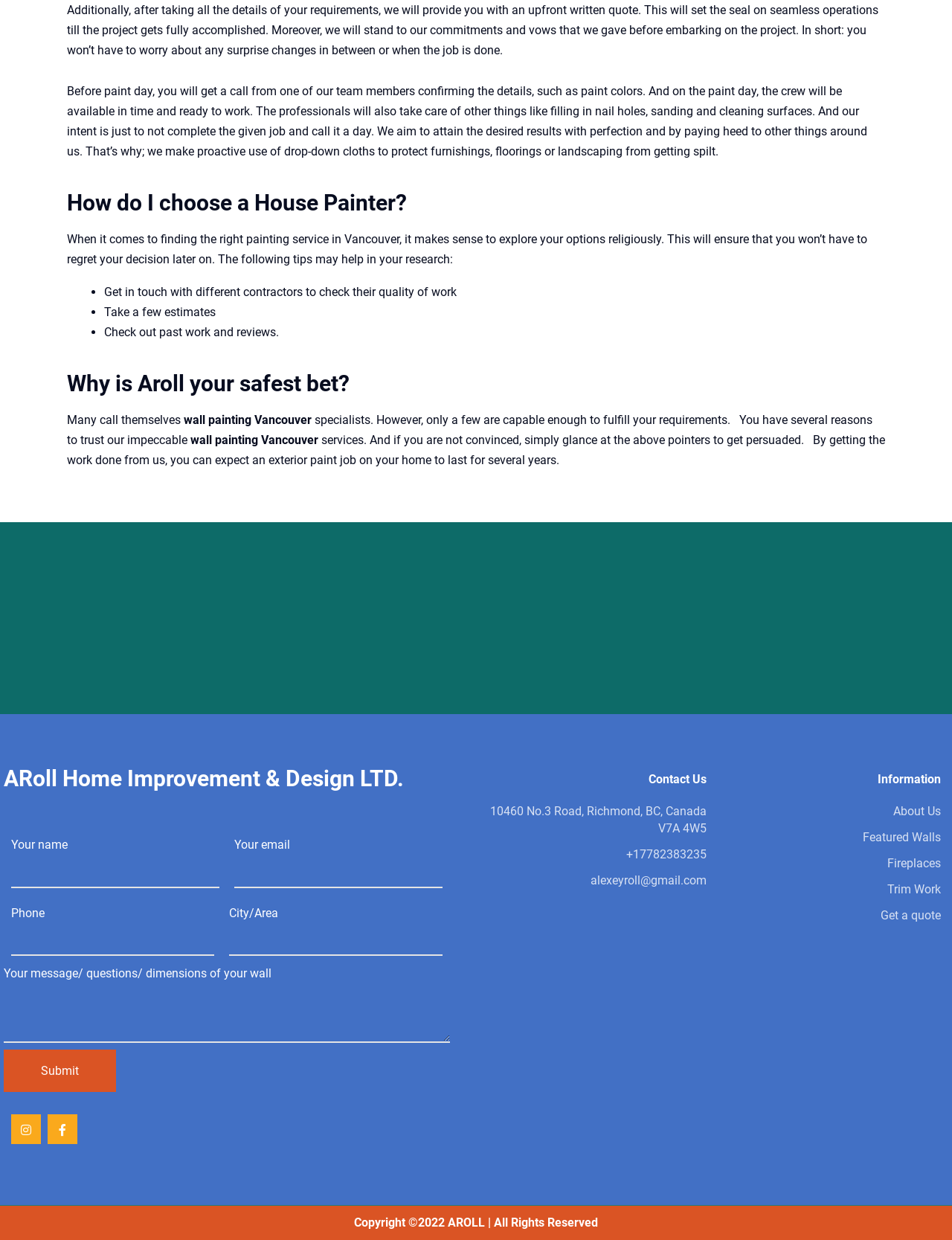Find the bounding box coordinates for the element that must be clicked to complete the instruction: "Get a quote". The coordinates should be four float numbers between 0 and 1, indicated as [left, top, right, bottom].

[0.925, 0.733, 0.988, 0.744]